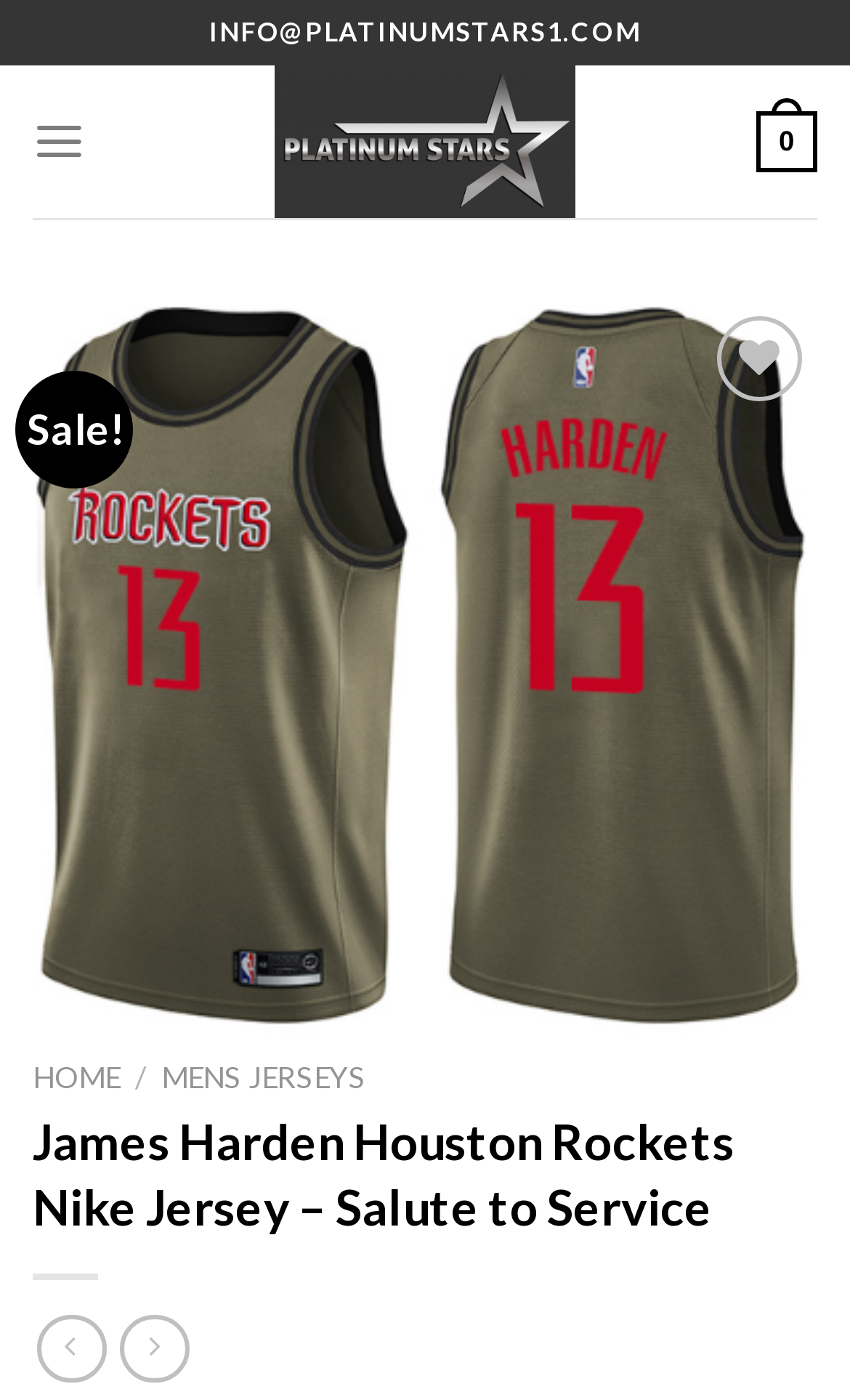Give an in-depth explanation of the webpage layout and content.

The webpage appears to be a product page for a James Harden Houston Rockets Nike Jersey, specifically the "Salute to Service" edition. At the top of the page, there is a header section with the website's email address "INFO@PLATINUMSTARS1.COM" and a link to the website's logo, "Platinumstars", accompanied by an image of the logo.

Below the header, there is a menu link labeled "Menu" and a link with the text "0". To the right of these links, there is a wishlist button and an "Add to Wishlist" link.

The main content of the page is a product showcase, featuring a large image of the jersey. Above the image, there is a "Sale!" notification. Below the image, there are navigation buttons, "Previous" and "Next", which are currently disabled. These buttons are accompanied by small images.

On the bottom left of the page, there are links to navigate to other sections of the website, including "HOME" and "MENS JERSEYS". The product title, "James Harden Houston Rockets Nike Jersey – Salute to Service", is displayed prominently in a heading element.

Finally, at the very bottom of the page, there are two social media links, represented by icons.